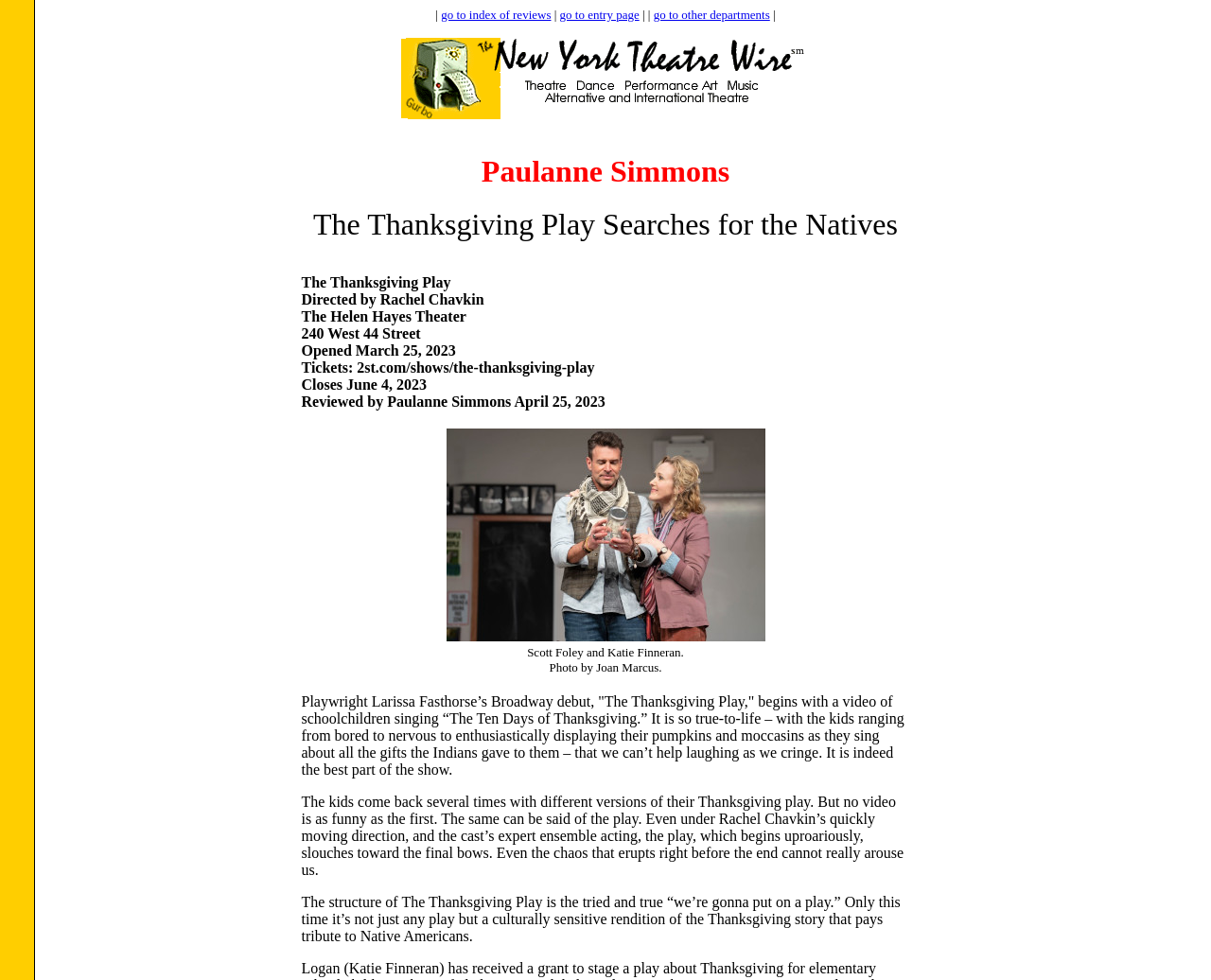What is the name of the theater where the play is being performed?
Based on the image, give a one-word or short phrase answer.

The Helen Hayes Theater